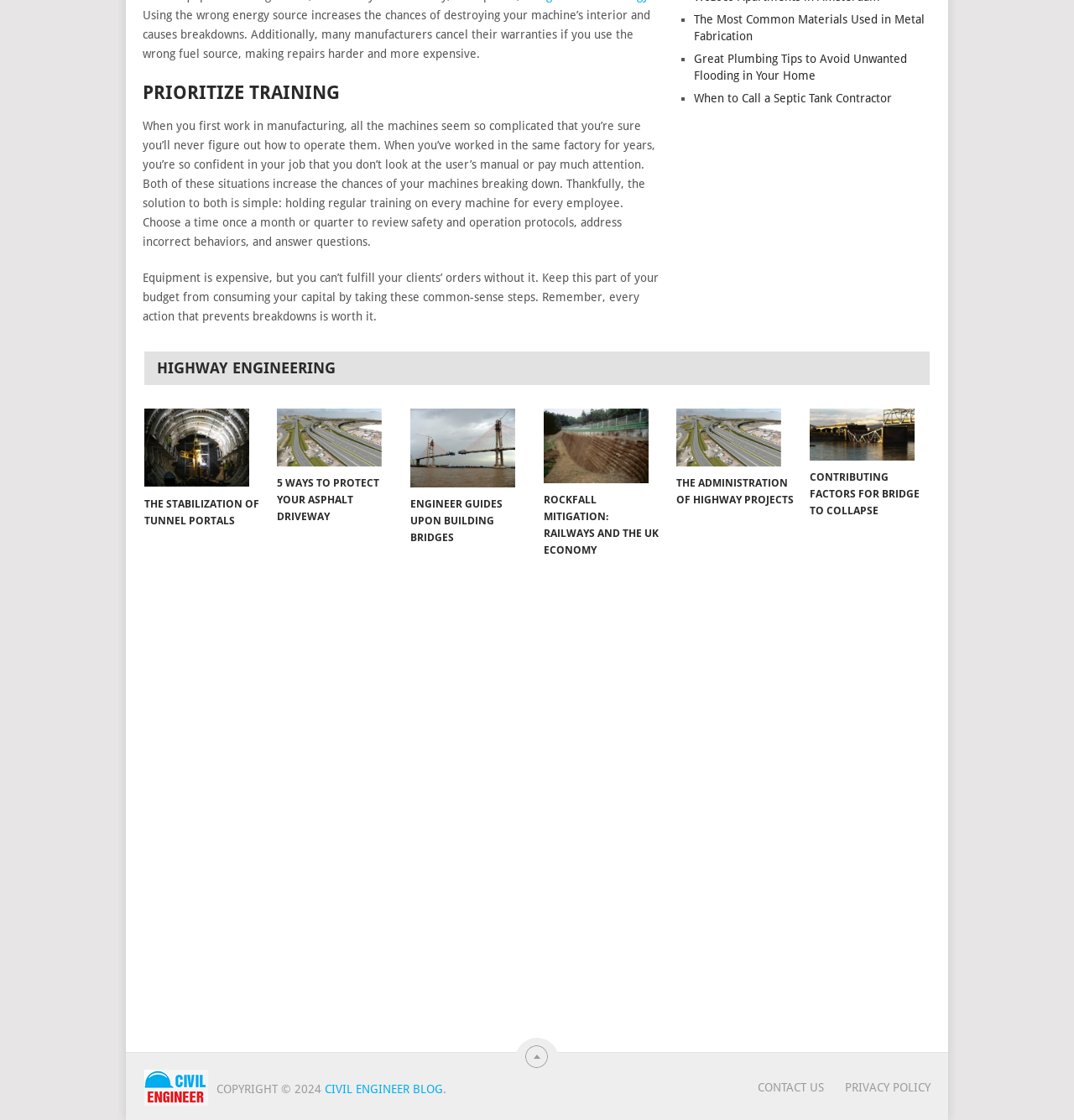Identify the bounding box of the UI component described as: "alt="Civil Engineer Blog"".

[0.134, 0.978, 0.193, 0.99]